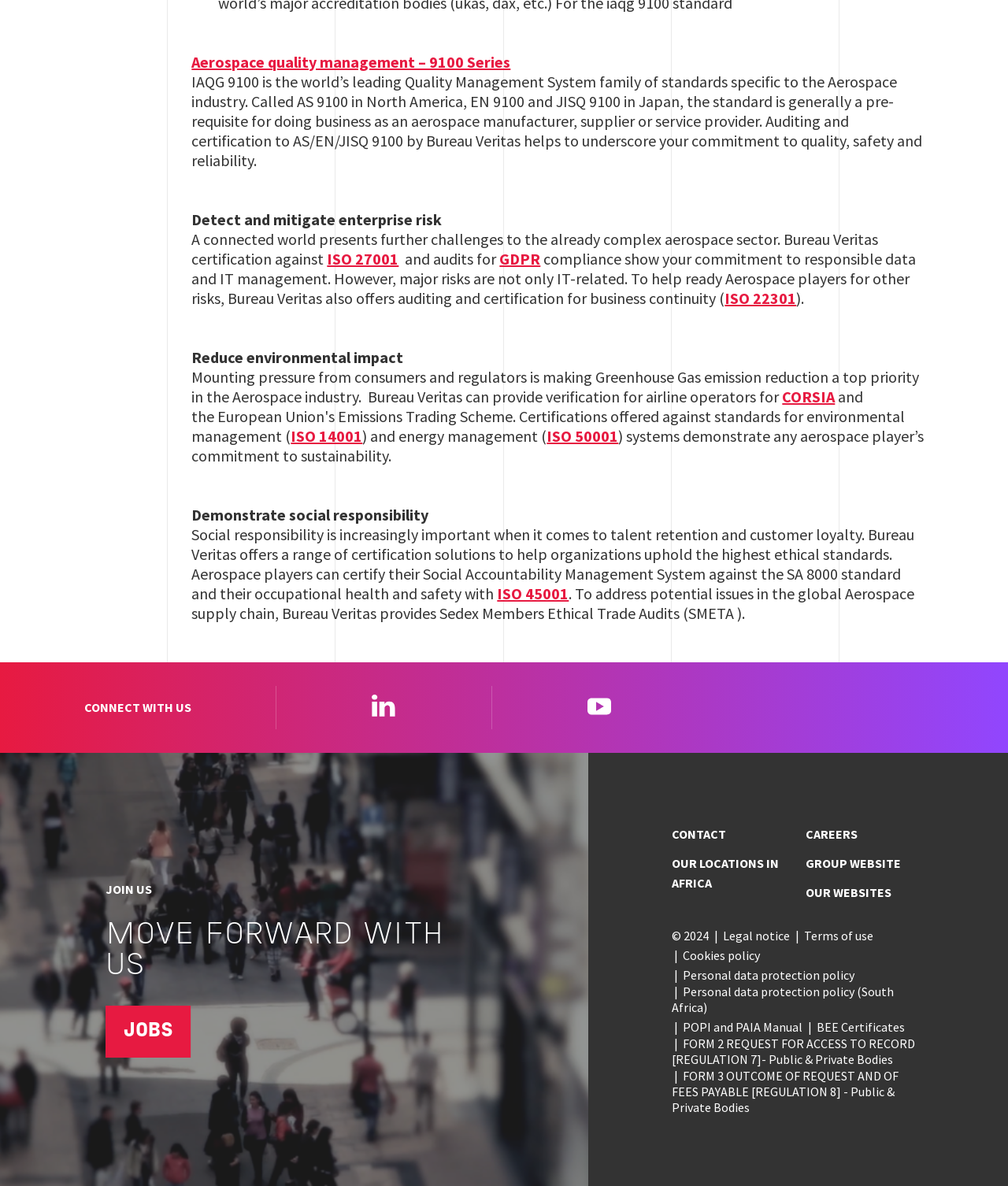Determine the bounding box coordinates for the clickable element to execute this instruction: "Discover CORSIA verification for airline operators". Provide the coordinates as four float numbers between 0 and 1, i.e., [left, top, right, bottom].

[0.776, 0.326, 0.828, 0.343]